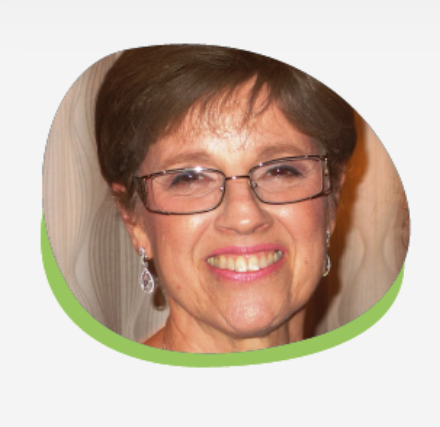Break down the image and describe every detail you can observe.

The image features Judith Pransky, an author associated with Green Bean Books. Pransky is depicted smiling warmly, showcasing her enthusiasm and passion for storytelling. She wears glasses and elegant earrings, highlighting her inviting demeanor. The creative, leaf-shaped frame surrounding her portrait adds a touch of vibrancy, reflecting her connection to literature aimed at younger audiences. This visual representation aligns with her work on "The Seventh Handmaiden," which blends historical fiction with compelling narratives that resonate with readers.